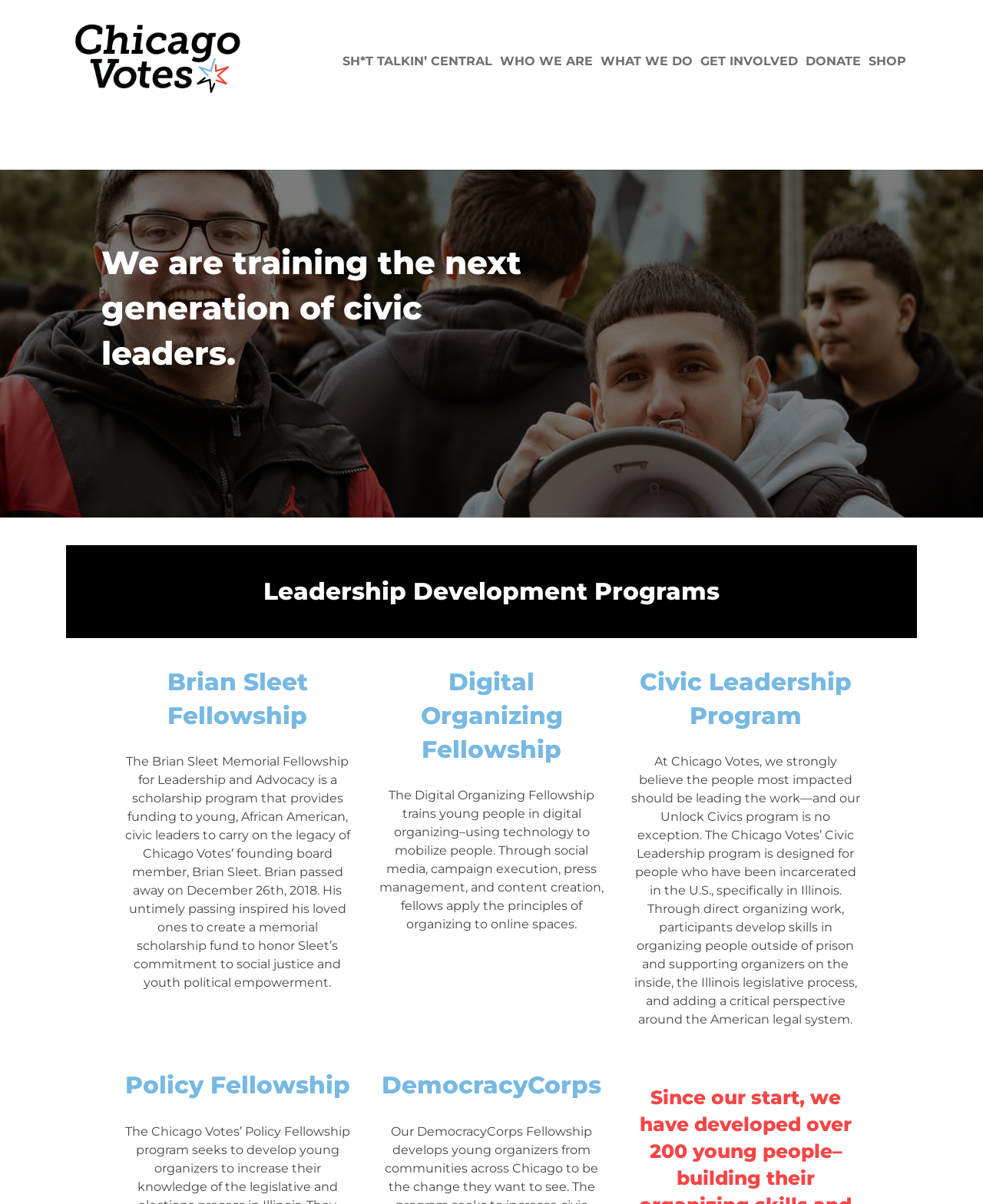Mark the bounding box of the element that matches the following description: "What We Do".

[0.607, 0.044, 0.709, 0.059]